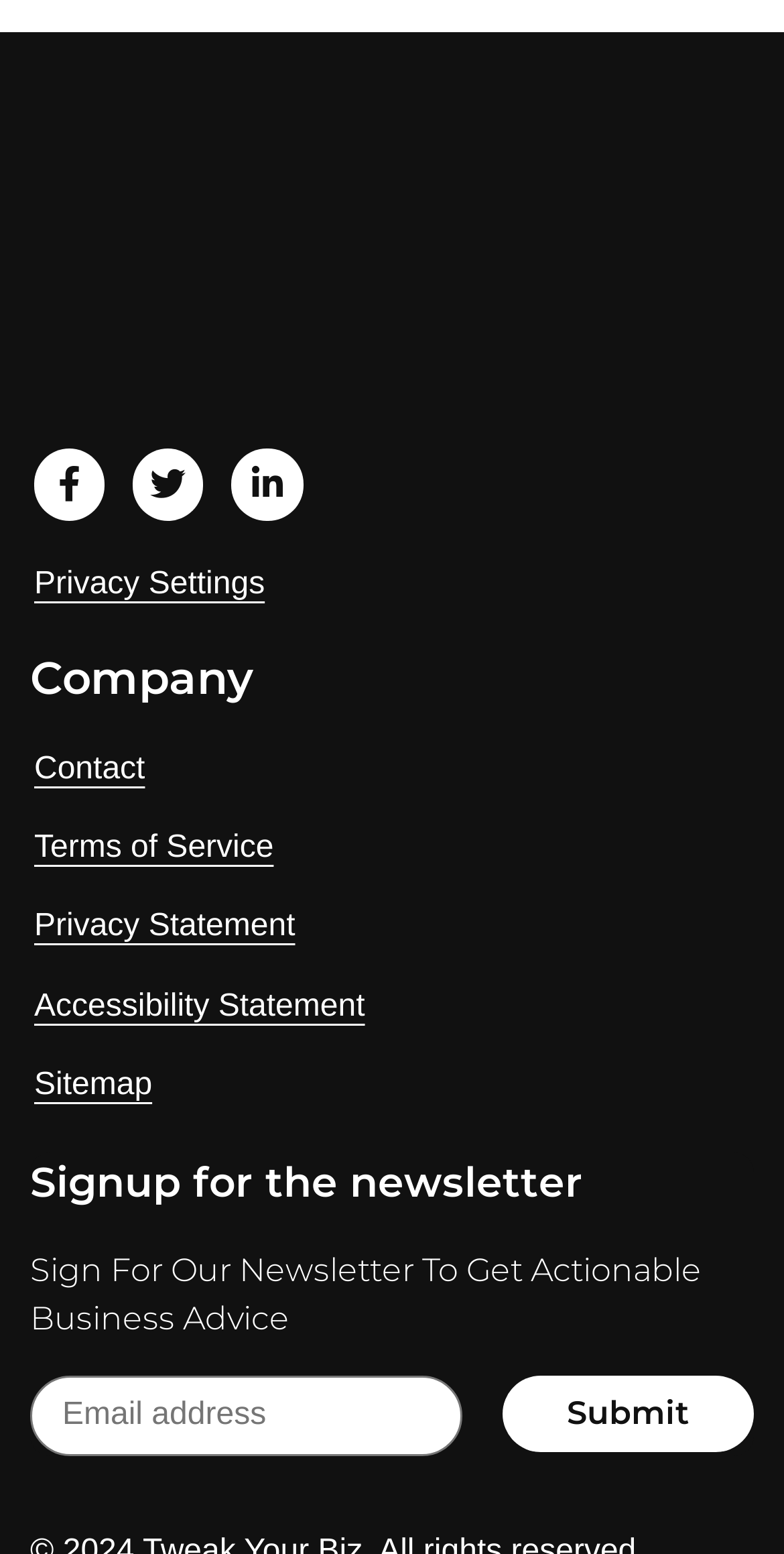Please provide a short answer using a single word or phrase for the question:
What is the purpose of the newsletter signup?

Get actionable business advice